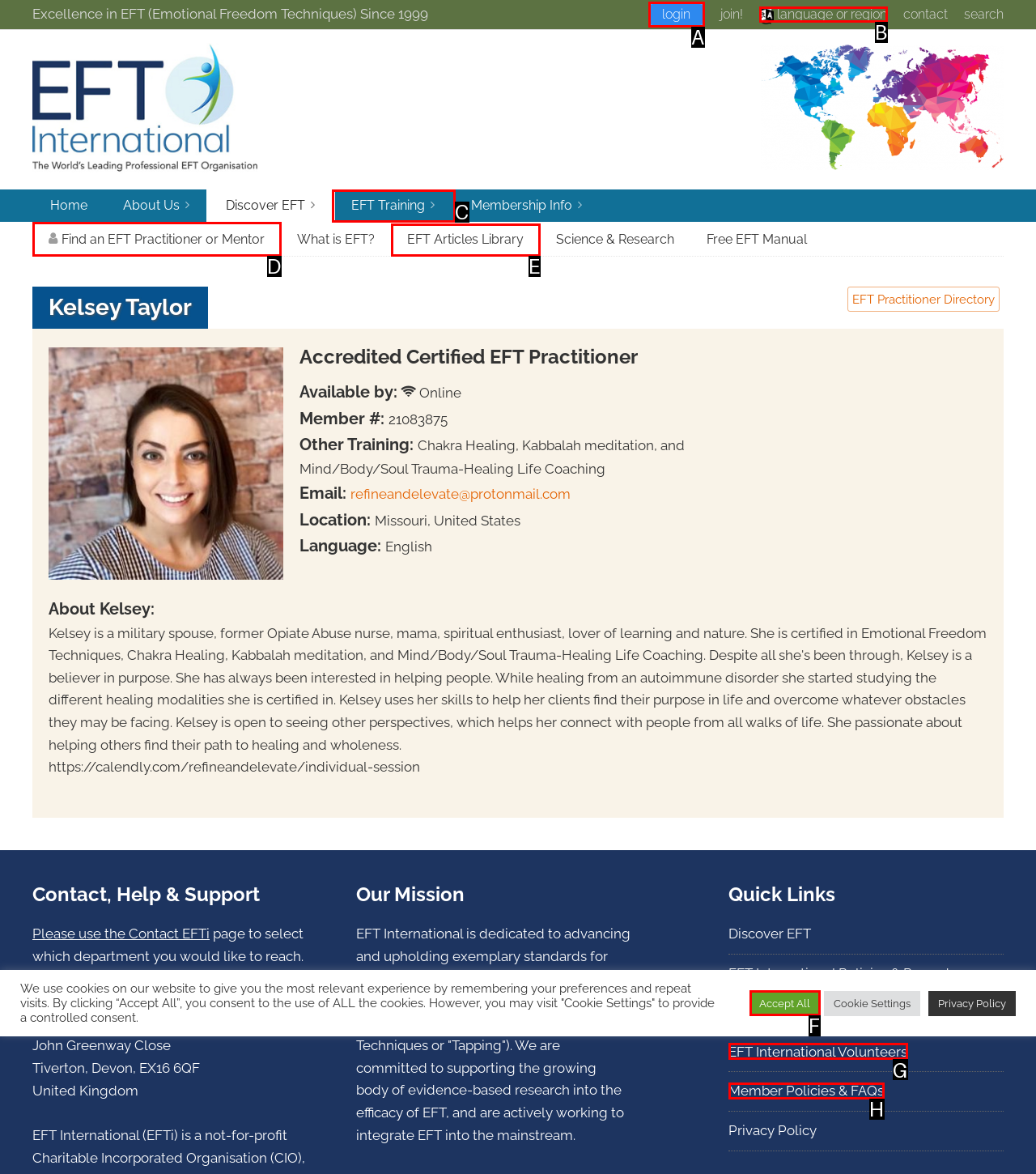Identify the correct UI element to click to achieve the task: click on login.
Answer with the letter of the appropriate option from the choices given.

A